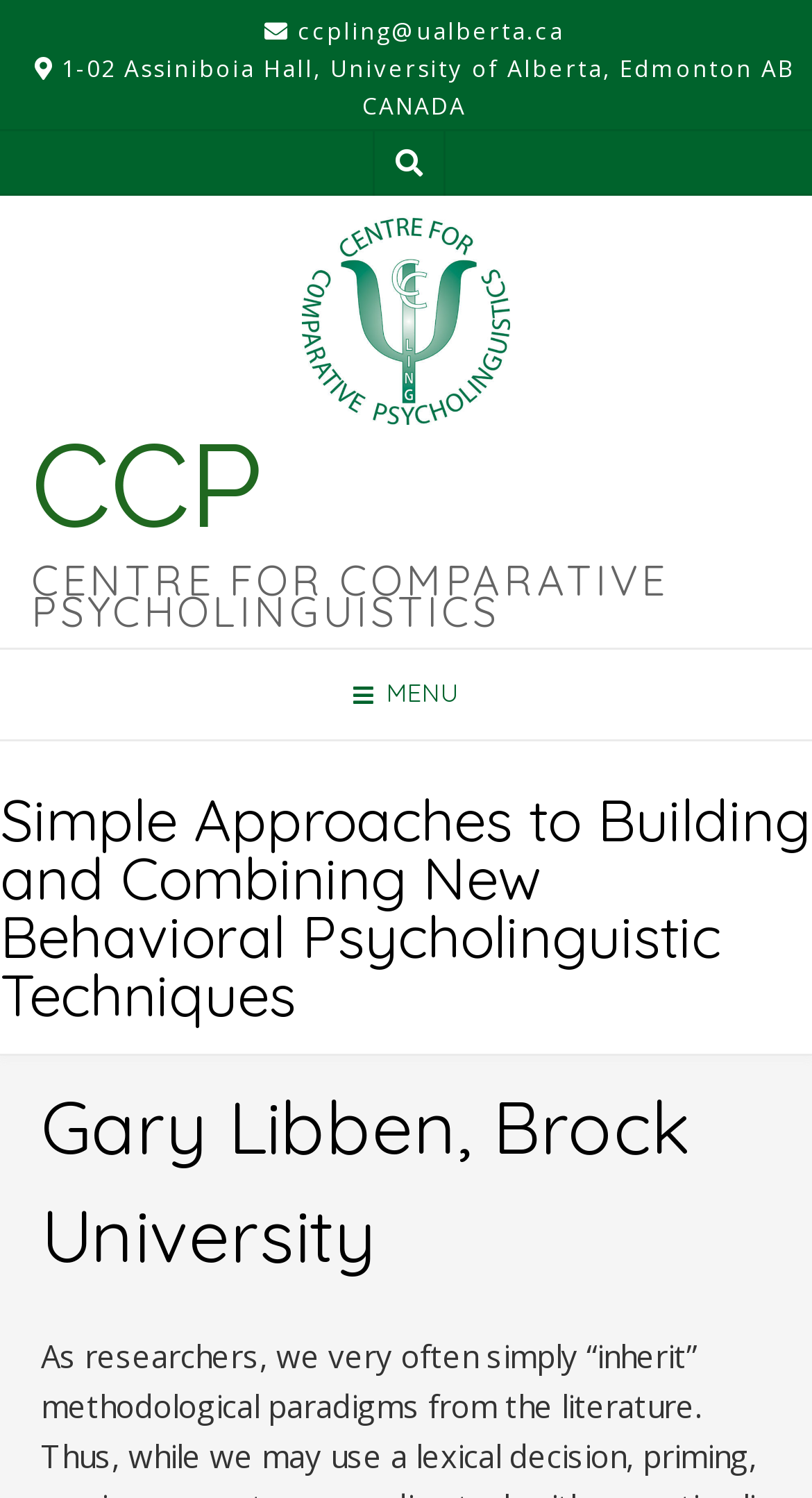Describe all the visual and textual components of the webpage comprehensively.

The webpage appears to be a research or academic webpage, likely from the Centre for Comparative Psycholinguistics (CCP) at the University of Alberta. 

At the top of the page, there is a contact email address "ccpling@ualberta.ca" and a physical address "1-02 Assiniboia Hall, University of Alberta, Edmonton AB CANADA". 

To the right of the contact information, there is a search button represented by a magnifying glass icon. 

Below the contact information, there is a prominent link to the CCP, accompanied by an image, which is likely the CCP logo. 

The CCP logo is centered on the page, with a heading "CCP" above it and a longer heading "CENTRE FOR COMPARATIVE PSYCHOLINGUISTICS" below it. 

On the top-right corner of the page, there is a primary navigation menu button labeled "MENU", which is currently collapsed. 

The main content of the page is headed by a title "Simple Approaches to Building and Combining New Behavioral Psycholinguistic Techniques", which spans the full width of the page. 

Below the main title, there is a subheading "Gary Libben, Brock University", which is indented slightly to the right.